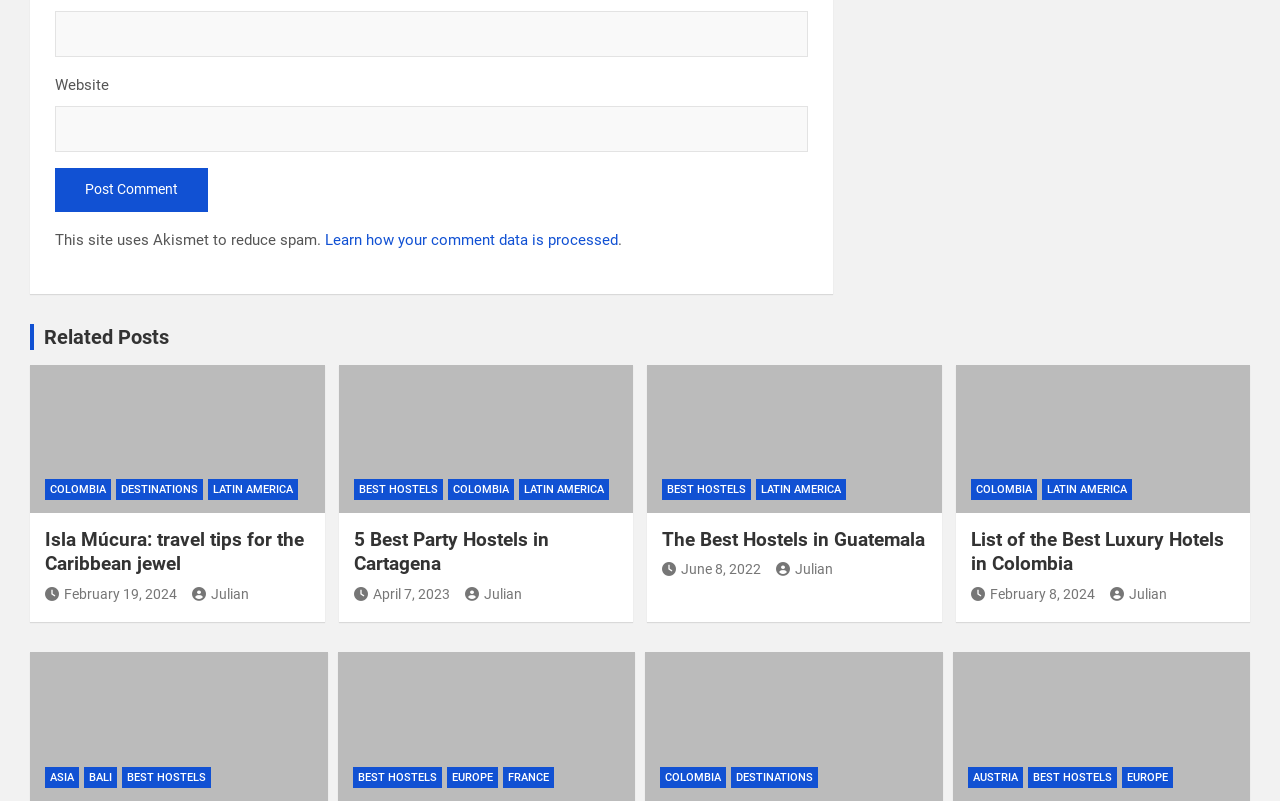What is the purpose of the text 'This site uses Akismet to reduce spam.'?
Please provide a single word or phrase answer based on the image.

To inform about spam reduction